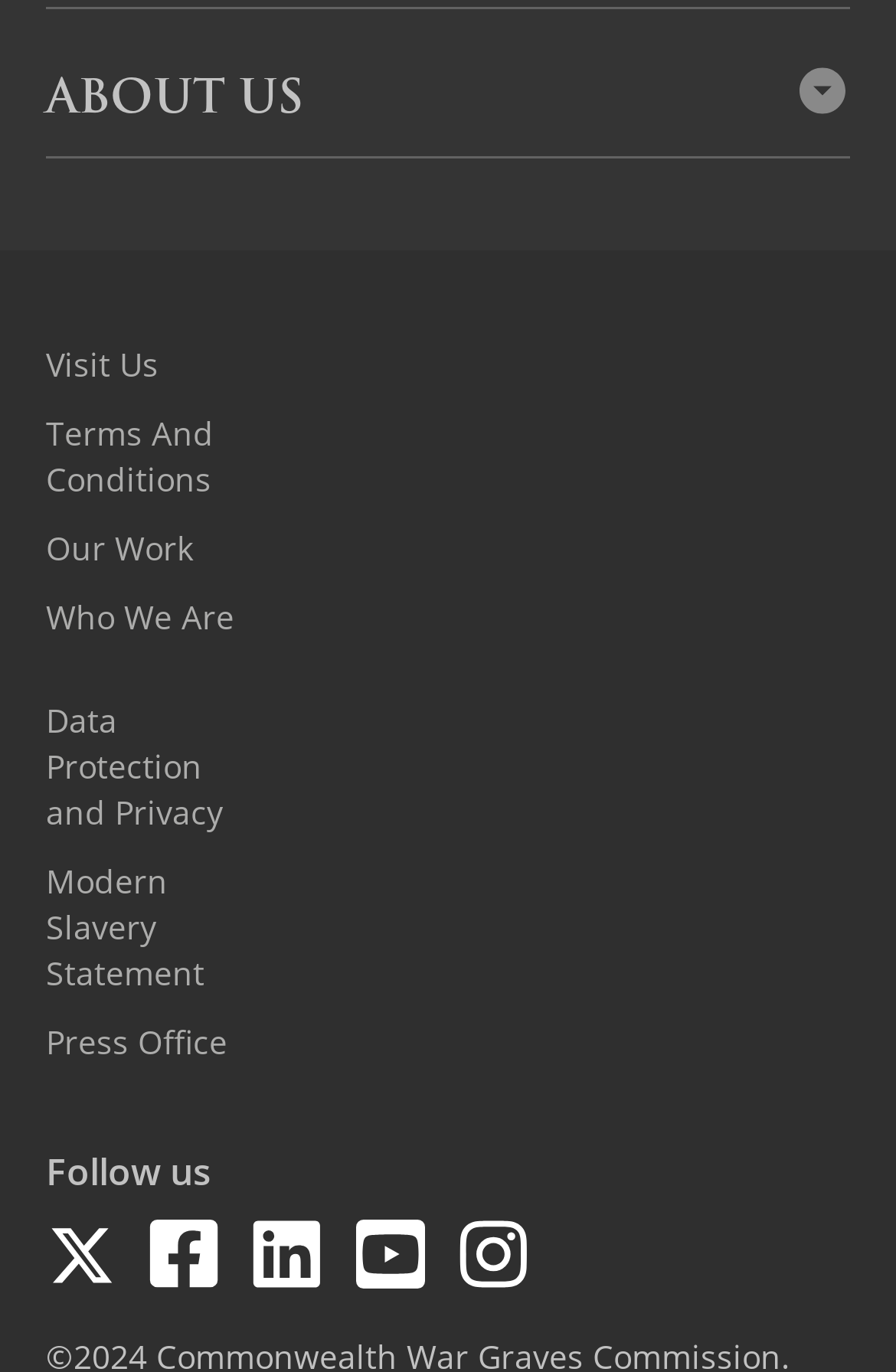What is the purpose of the 'SUPPORT US' section? Based on the image, give a response in one word or a short phrase.

To support the foundation